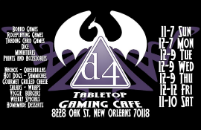What are the operational hours on Sundays?
Using the image, give a concise answer in the form of a single word or short phrase.

11 AM to 7 PM